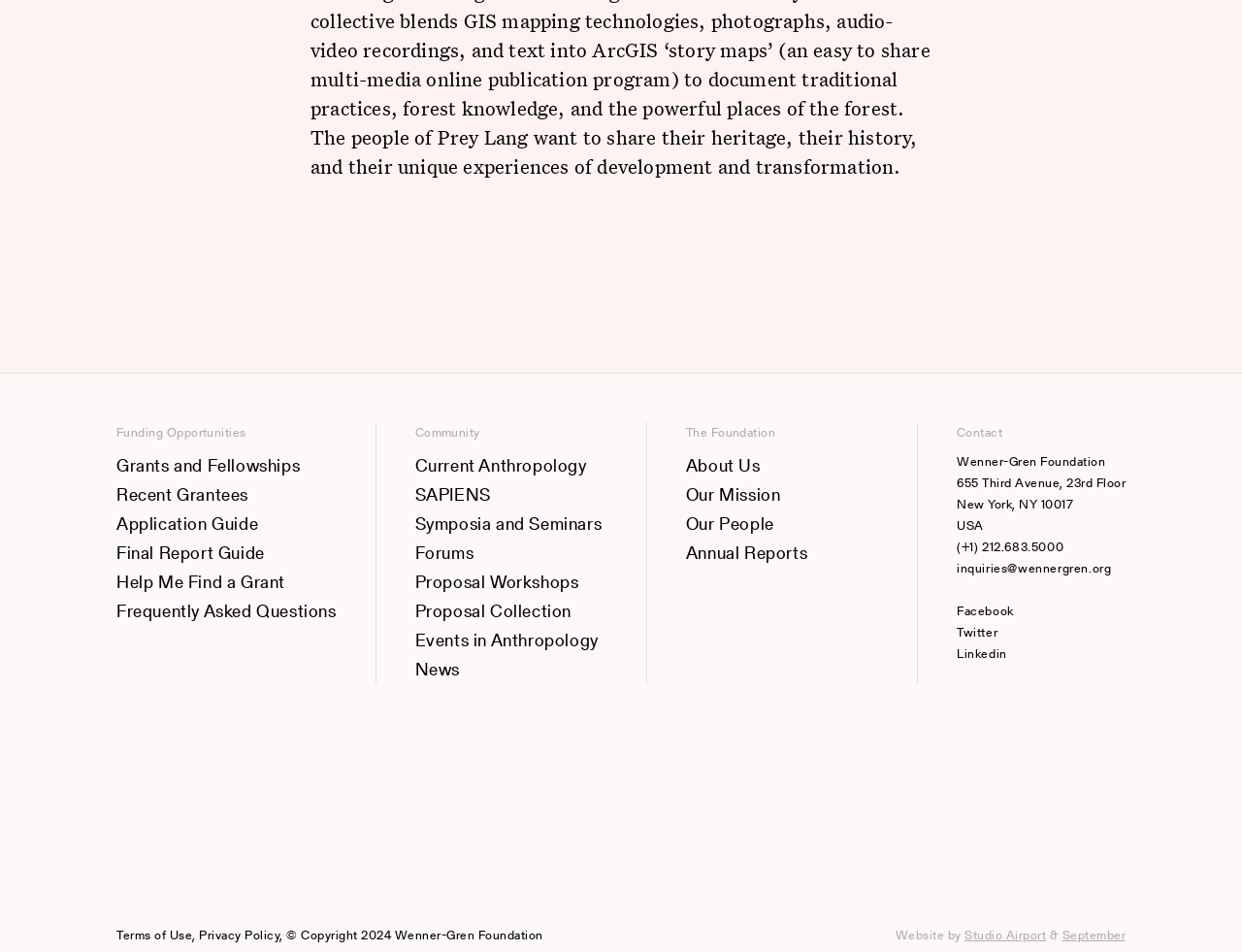What is the address of the Wenner-Gren Foundation?
From the details in the image, provide a complete and detailed answer to the question.

In the 'Footer menu' section, there is a contact information section that provides the address of the Wenner-Gren Foundation, which is 655 Third Avenue, 23rd Floor, New York, NY 10017.